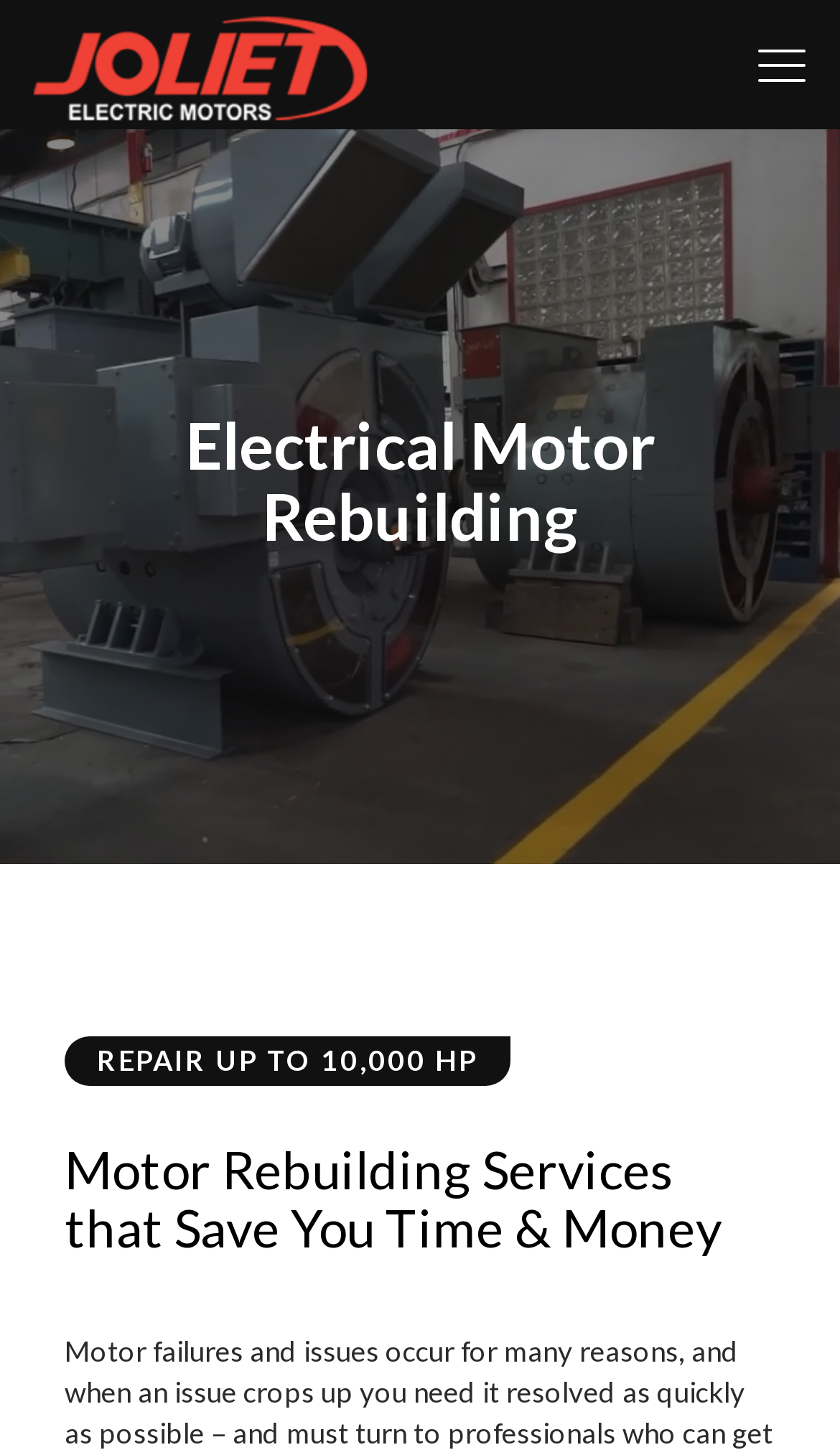Provide the bounding box coordinates of the HTML element this sentence describes: "title="Joliet Electric Motors"".

[0.038, 0.007, 0.438, 0.082]